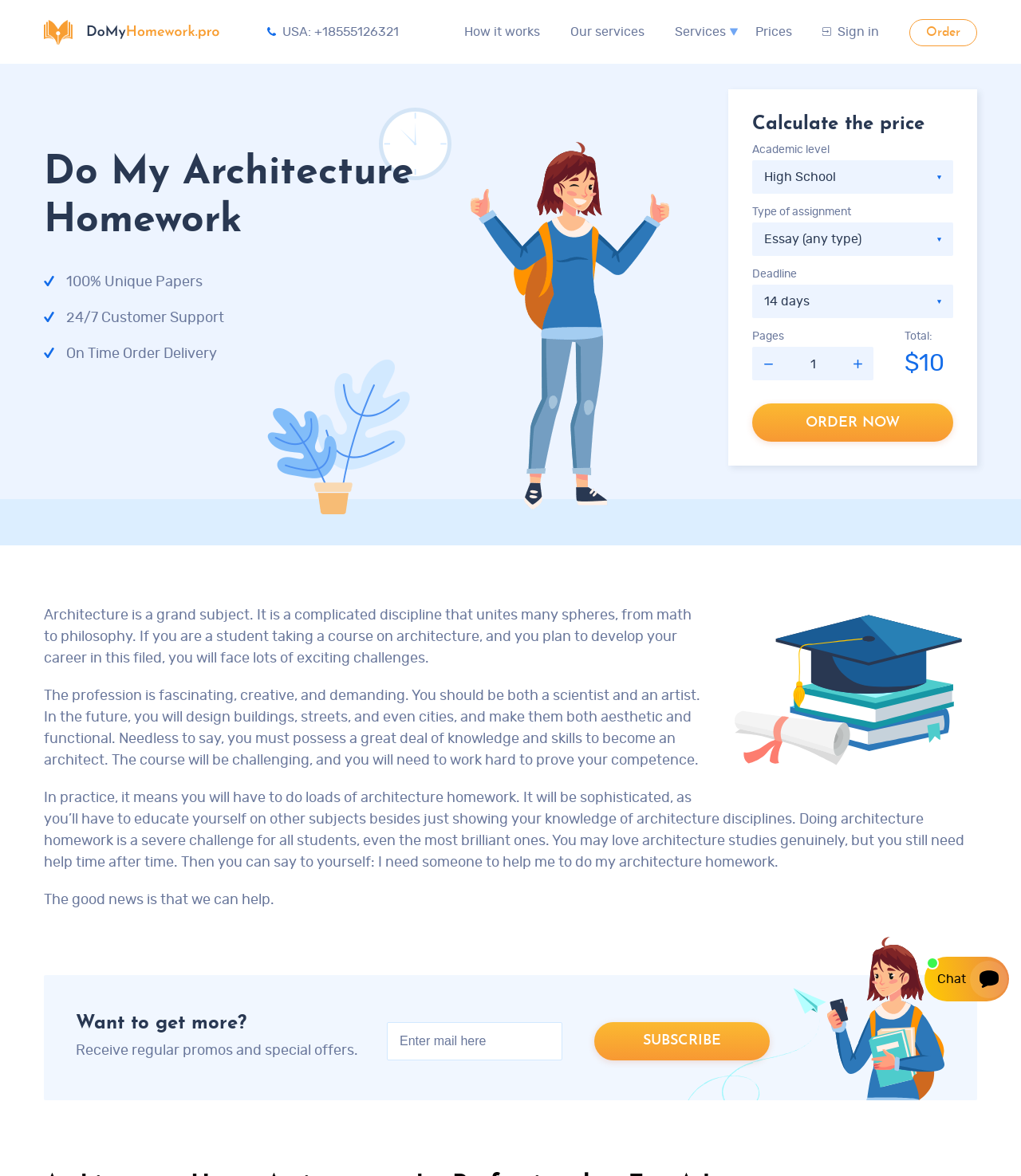Kindly provide the bounding box coordinates of the section you need to click on to fulfill the given instruction: "Click the 'SUBSCRIBE' button".

[0.582, 0.869, 0.754, 0.901]